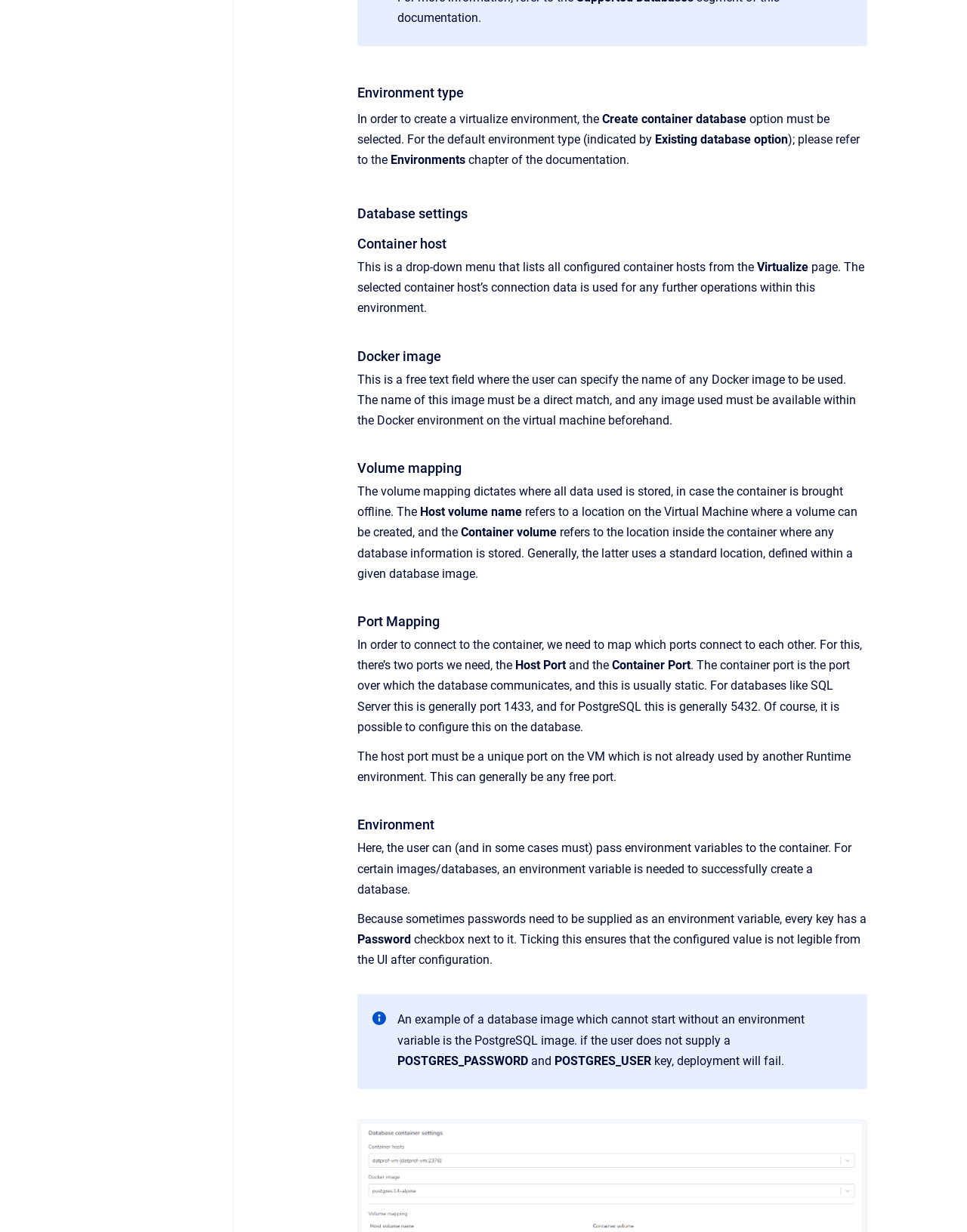Please give a short response to the question using one word or a phrase:
What is the purpose of the 'Copy to clipboard Environment type' section?

Create virtualize environment